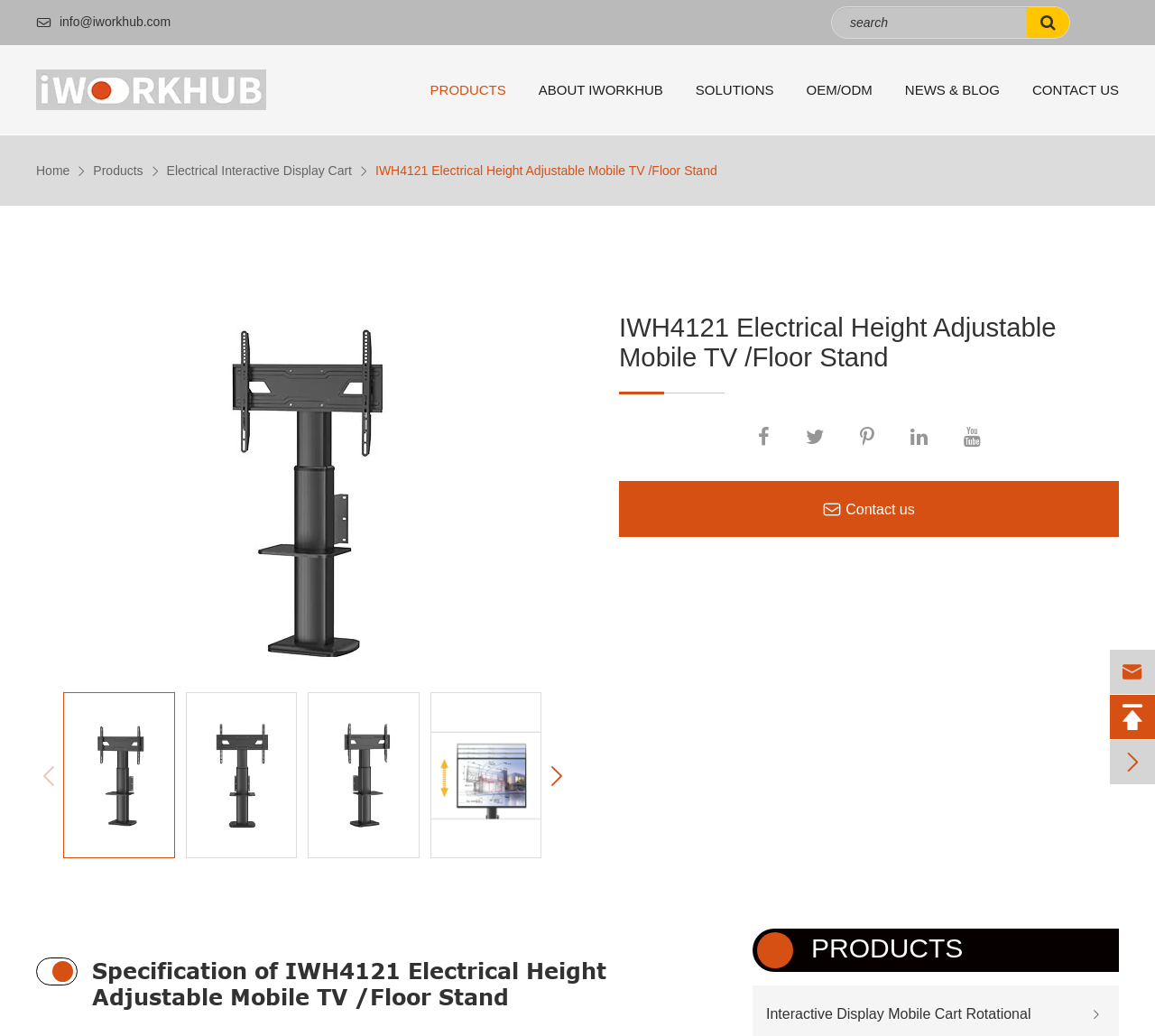Please provide the bounding box coordinates for the element that needs to be clicked to perform the following instruction: "Go to home page". The coordinates should be given as four float numbers between 0 and 1, i.e., [left, top, right, bottom].

[0.031, 0.158, 0.06, 0.172]